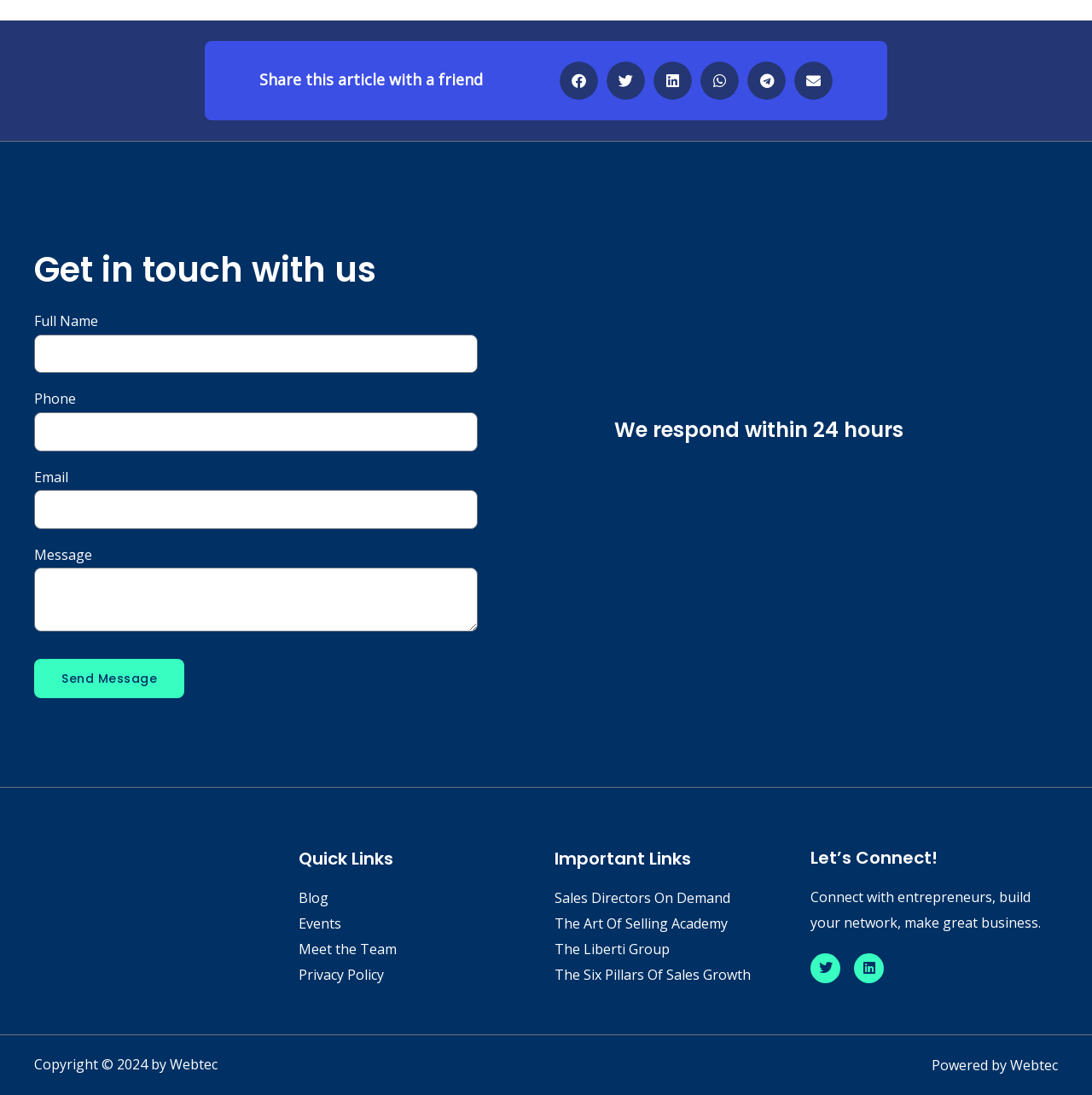Respond with a single word or phrase to the following question:
What is the purpose of the buttons at the top?

Share article